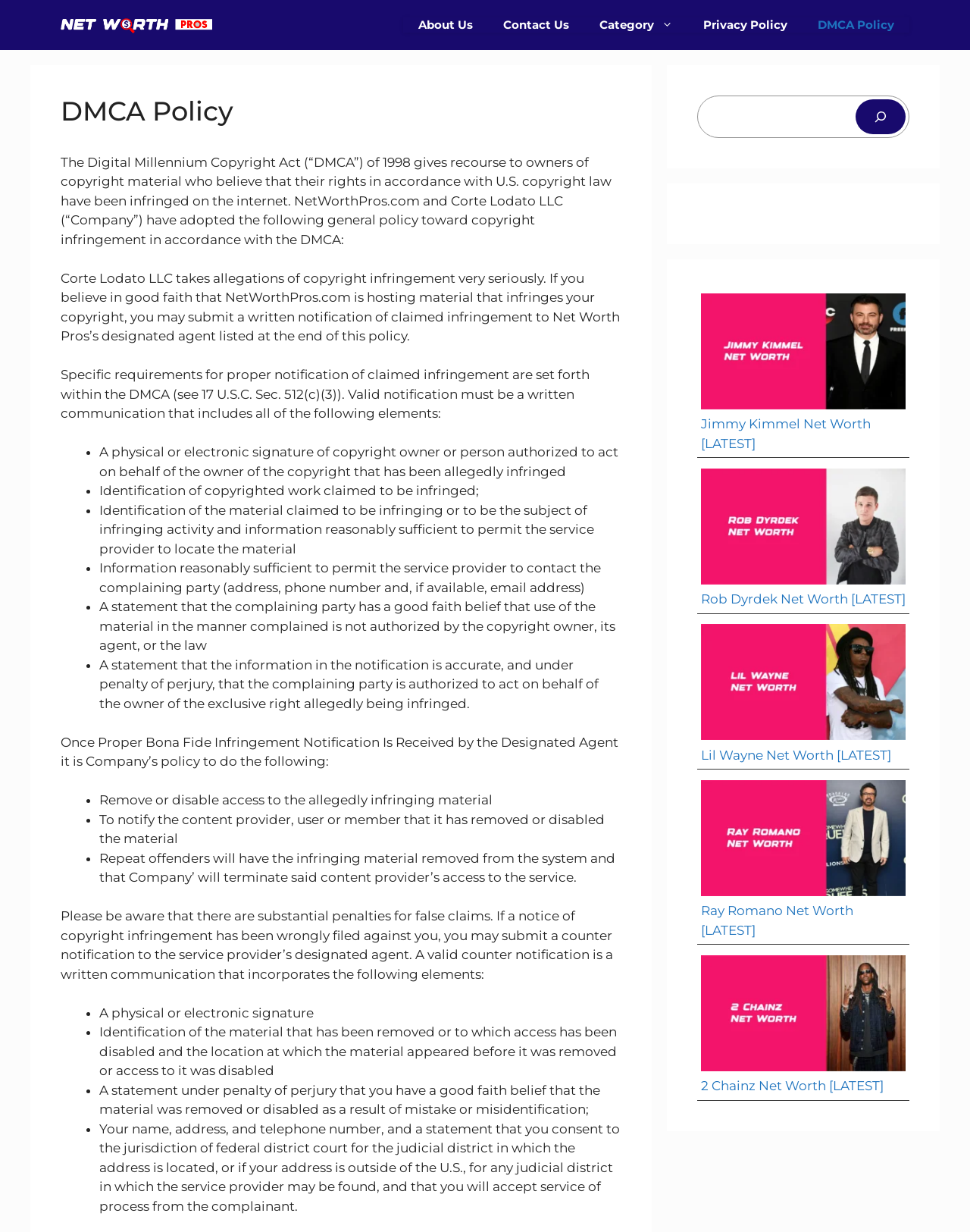What are the consequences of repeat copyright infringement?
Please use the visual content to give a single word or phrase answer.

Termination of access